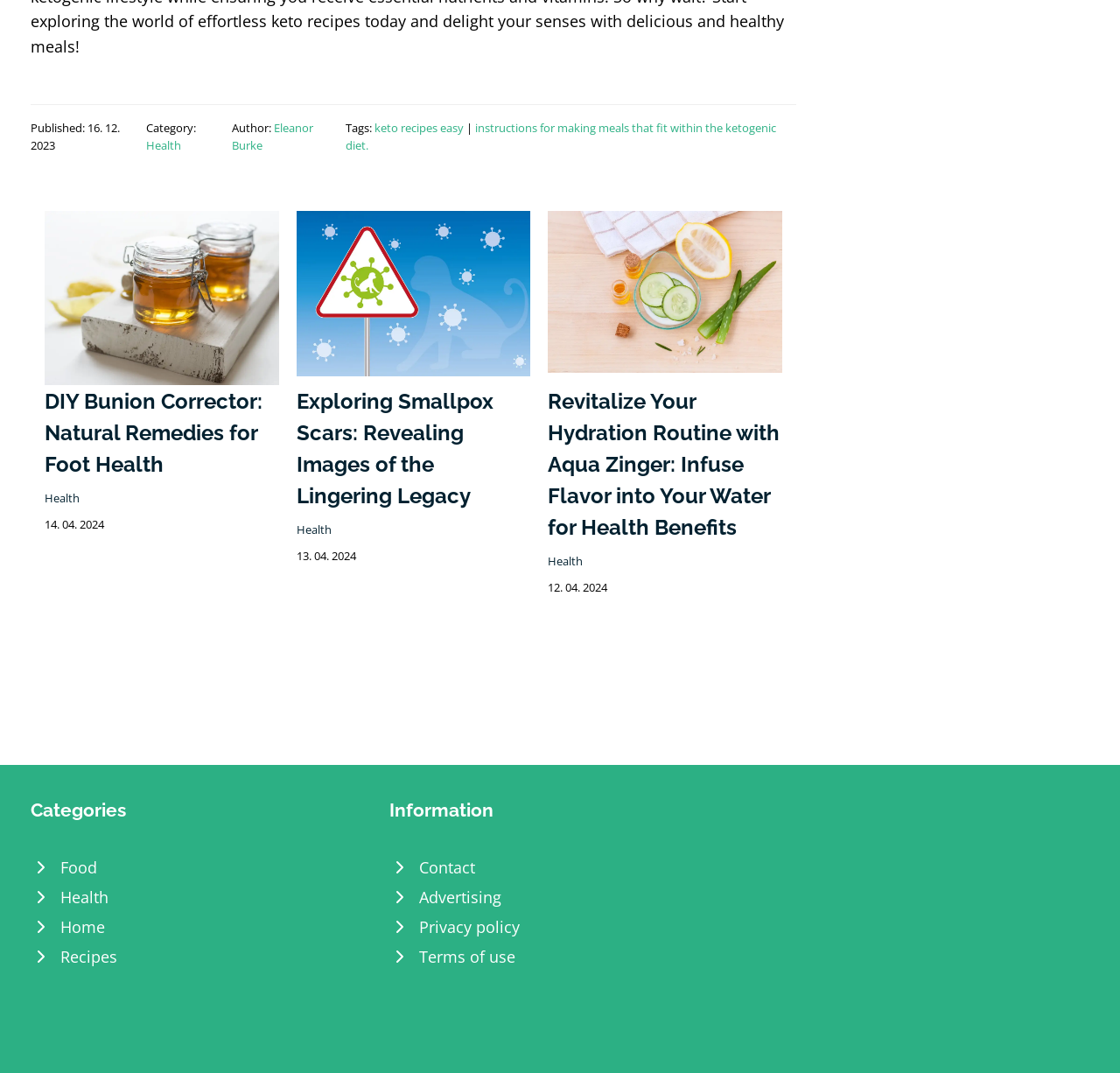Identify and provide the bounding box for the element described by: "alt="Pictures Of Smallpox Scars"".

[0.265, 0.262, 0.474, 0.281]